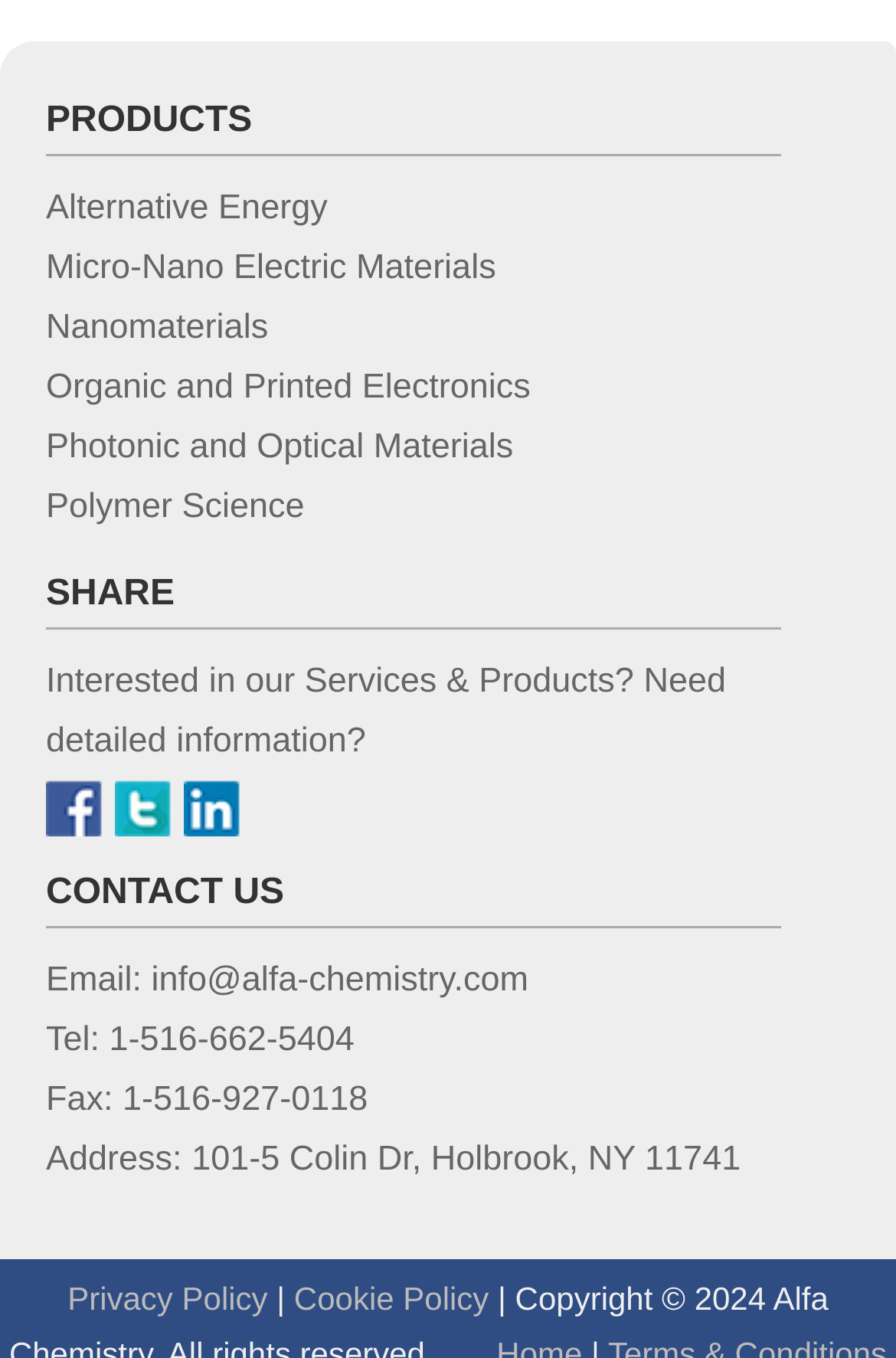Based on the element description, predict the bounding box coordinates (top-left x, top-left y, bottom-right x, bottom-right y) for the UI element in the screenshot: Alternative Energy

[0.051, 0.139, 0.366, 0.168]